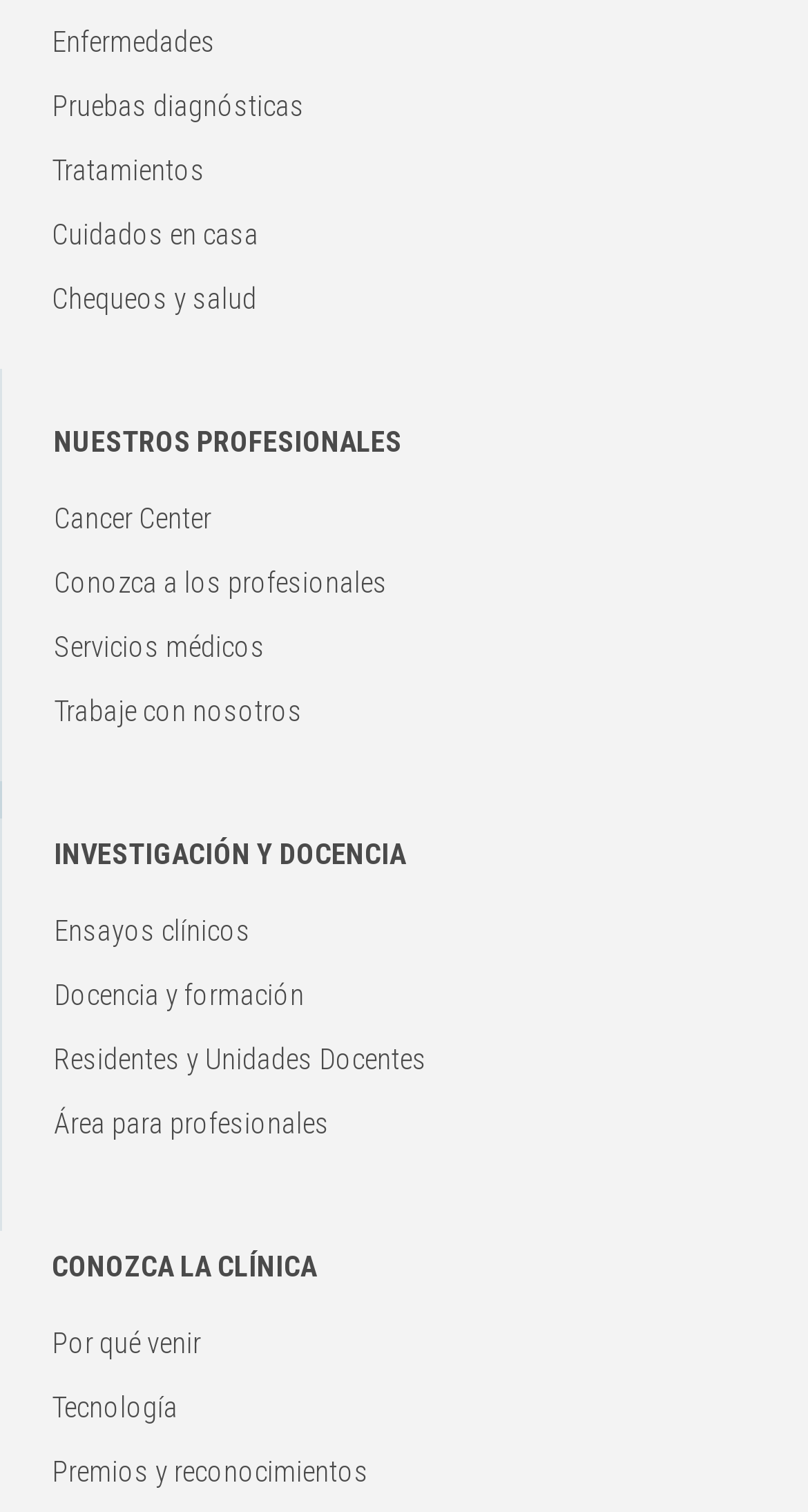Using the provided element description "Ensayos clínicos", determine the bounding box coordinates of the UI element.

[0.067, 0.605, 0.31, 0.627]